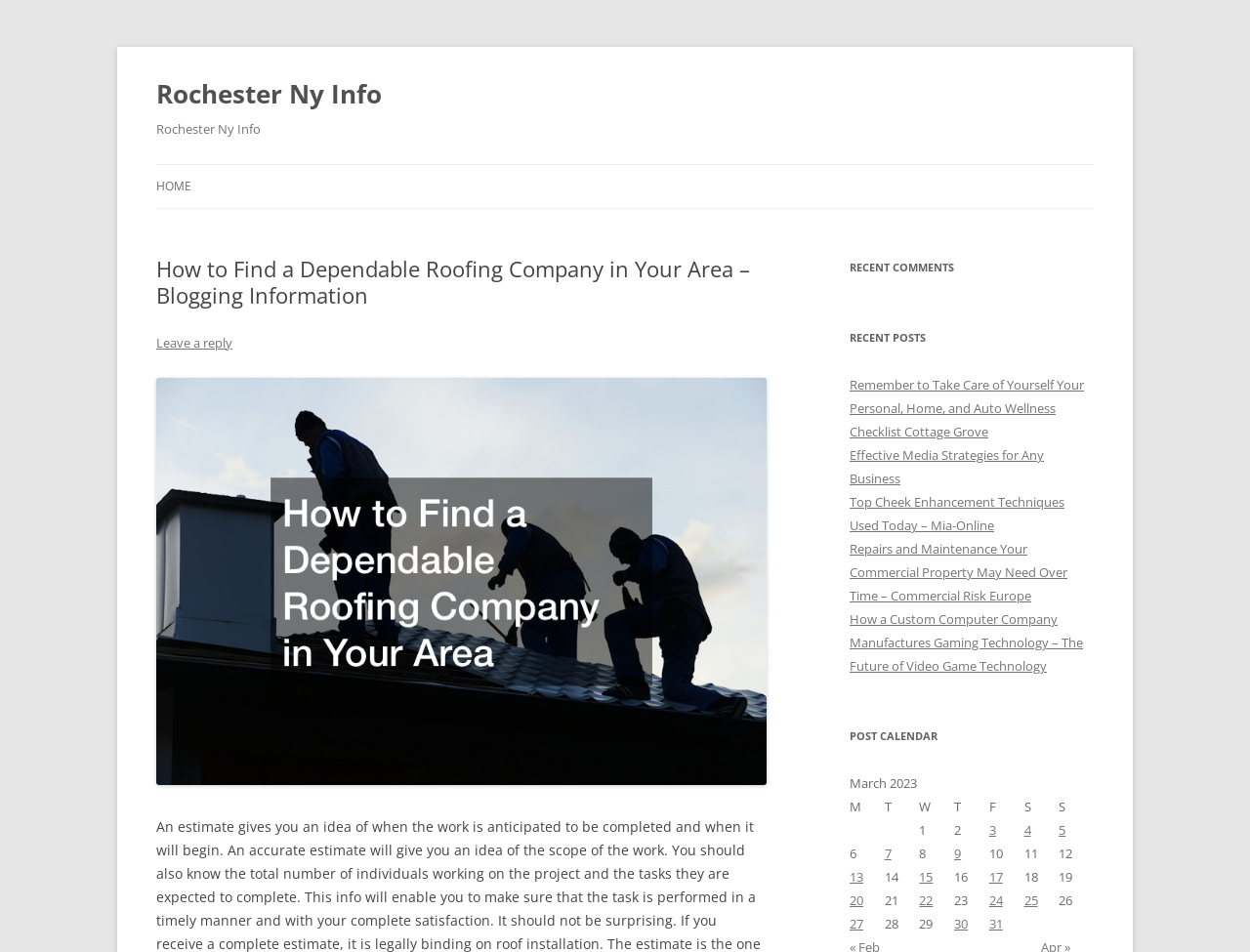Bounding box coordinates should be in the format (top-left x, top-left y, bottom-right x, bottom-right y) and all values should be floating point numbers between 0 and 1. Determine the bounding box coordinate for the UI element described as: Home

[0.125, 0.173, 0.153, 0.219]